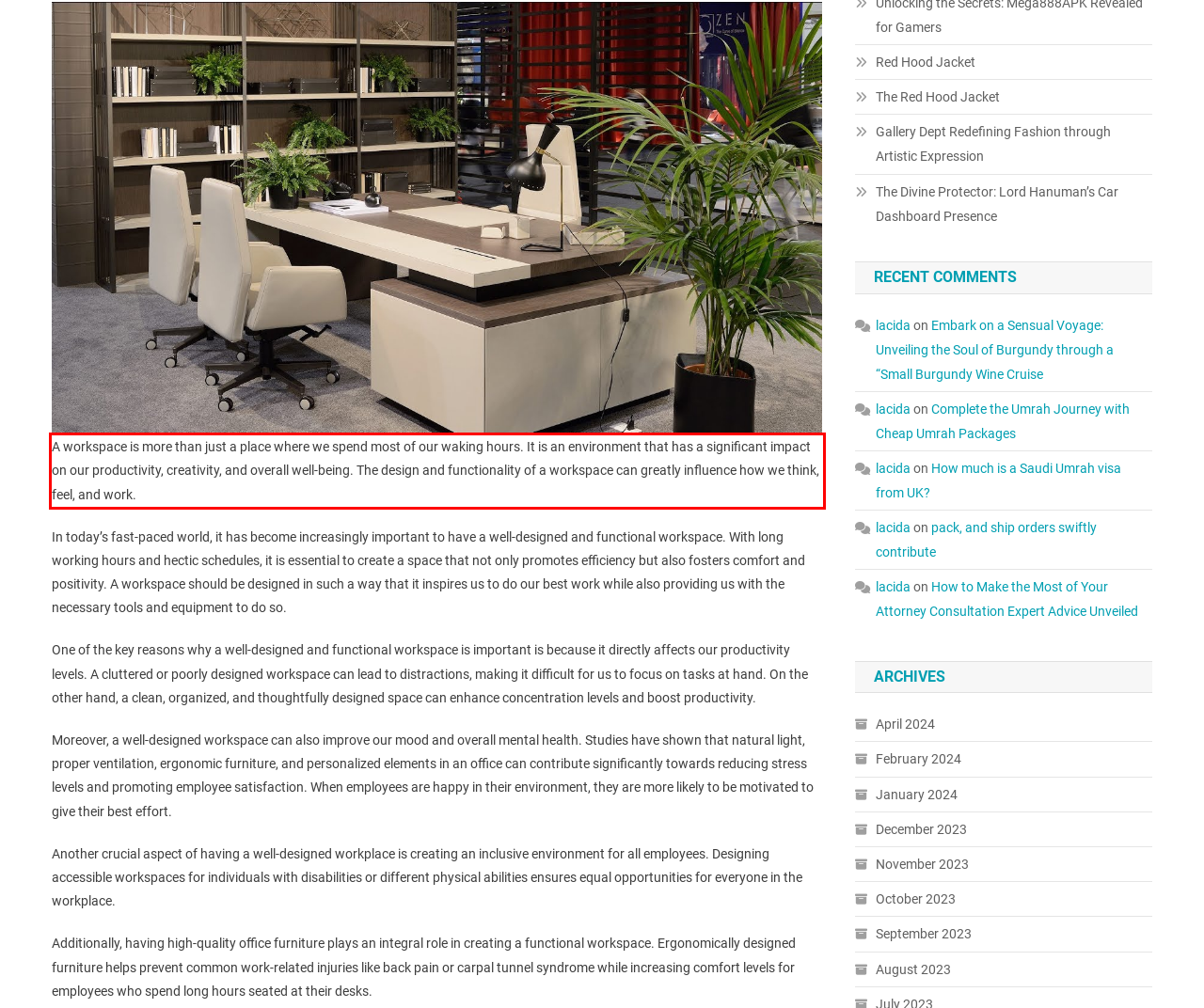With the given screenshot of a webpage, locate the red rectangle bounding box and extract the text content using OCR.

A workspace is more than just a place where we spend most of our waking hours. It is an environment that has a significant impact on our productivity, creativity, and overall well-being. The design and functionality of a workspace can greatly influence how we think, feel, and work.